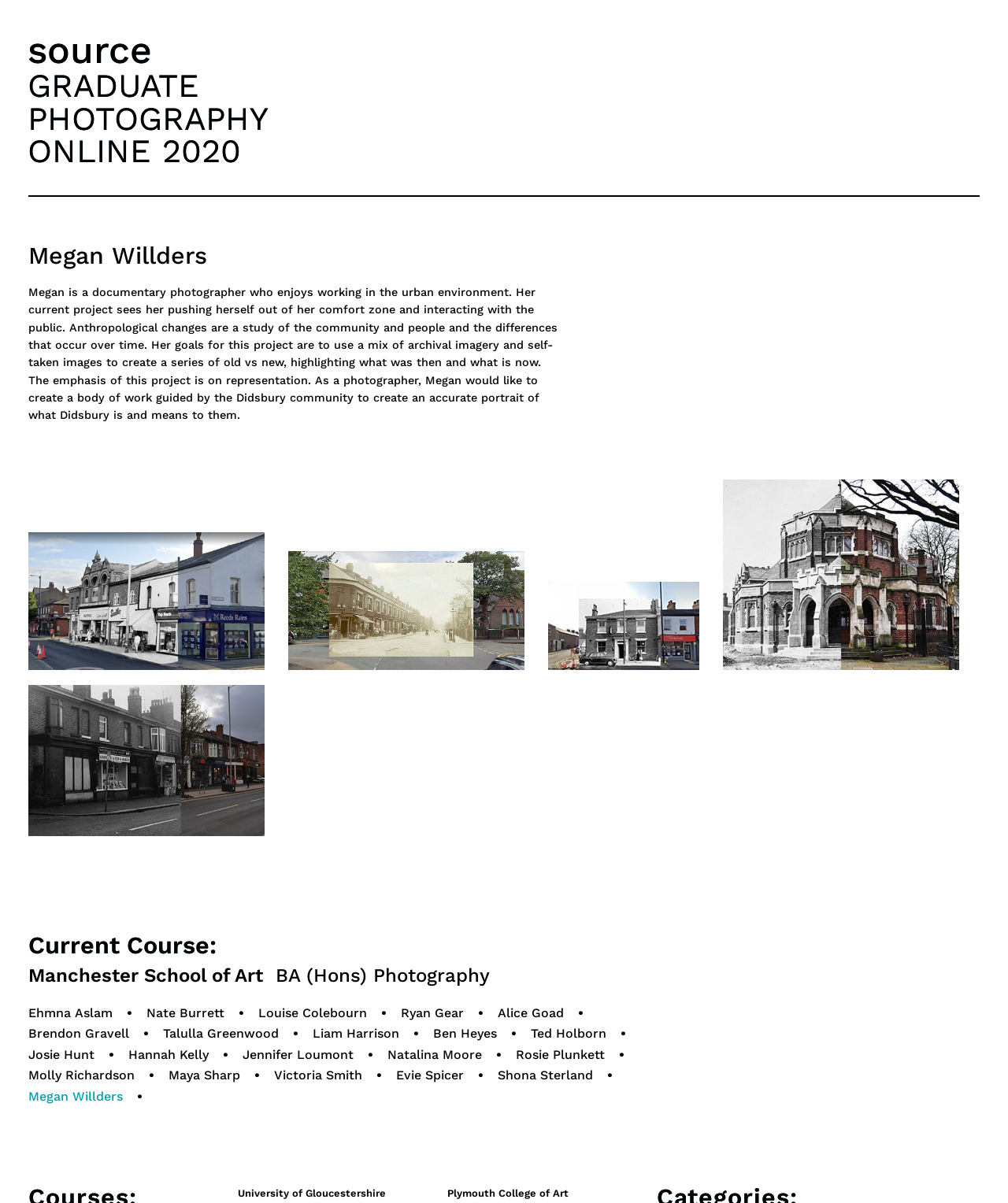Please provide a one-word or phrase answer to the question: 
What is the focus of Megan's current project?

Representation